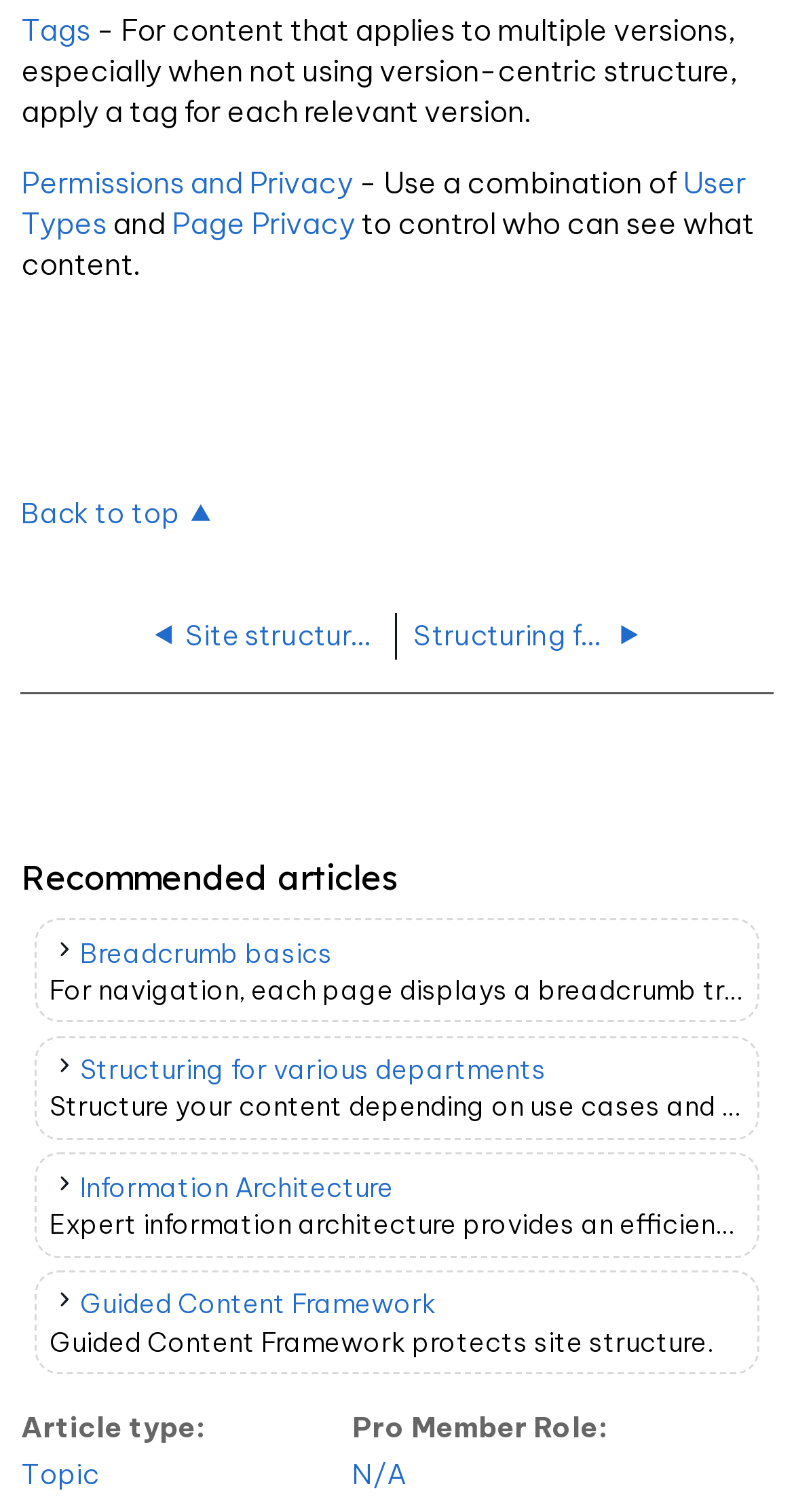Based on the element description input value="Search" name="s" value="Search", identify the bounding box coordinates for the UI element. The coordinates should be in the format (top-left x, top-left y, bottom-right x, bottom-right y) and within the 0 to 1 range.

None